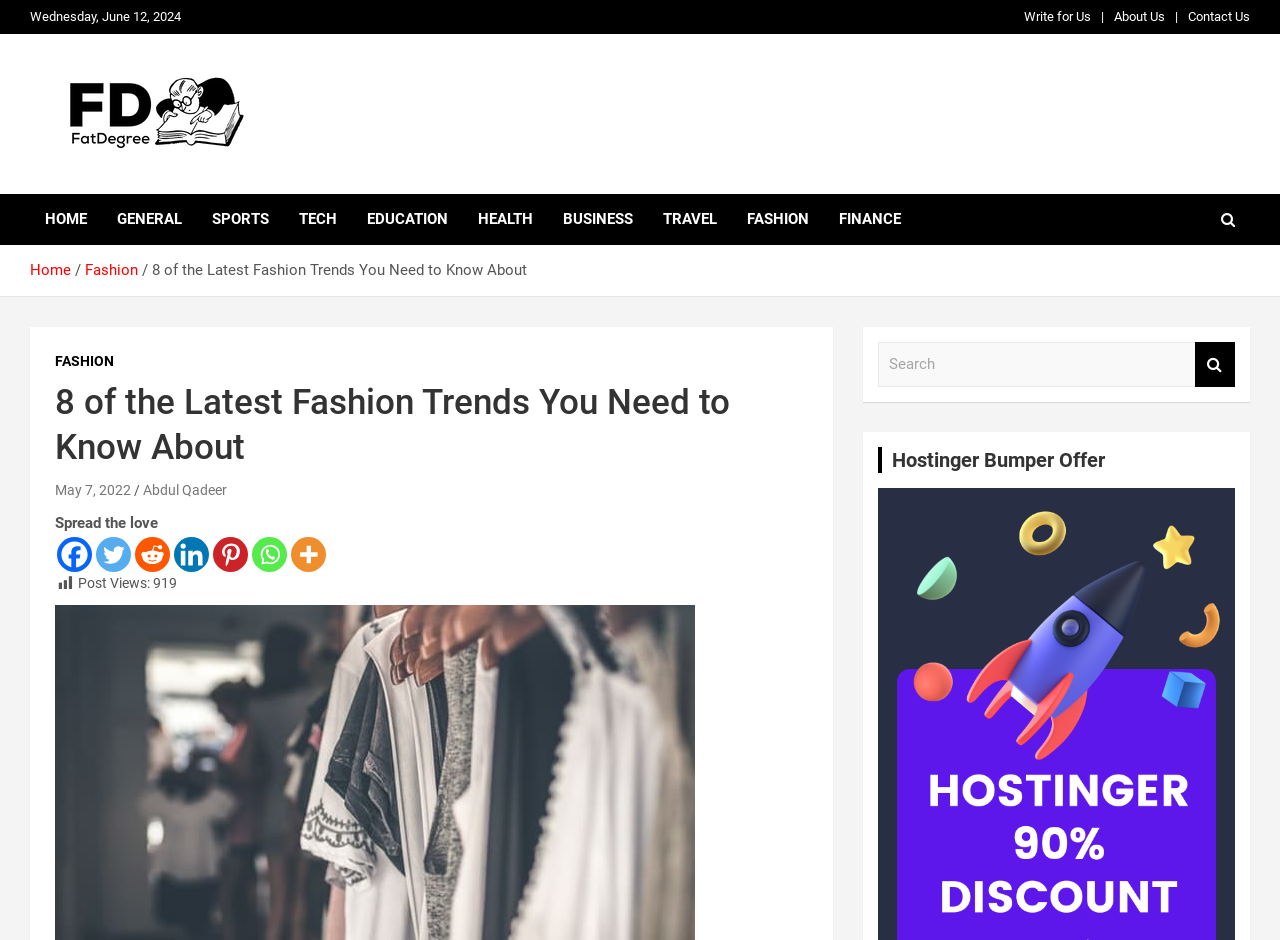Find the bounding box coordinates of the element you need to click on to perform this action: 'Read the '8 of the Latest Fashion Trends You Need to Know About' article'. The coordinates should be represented by four float values between 0 and 1, in the format [left, top, right, bottom].

[0.043, 0.404, 0.632, 0.501]